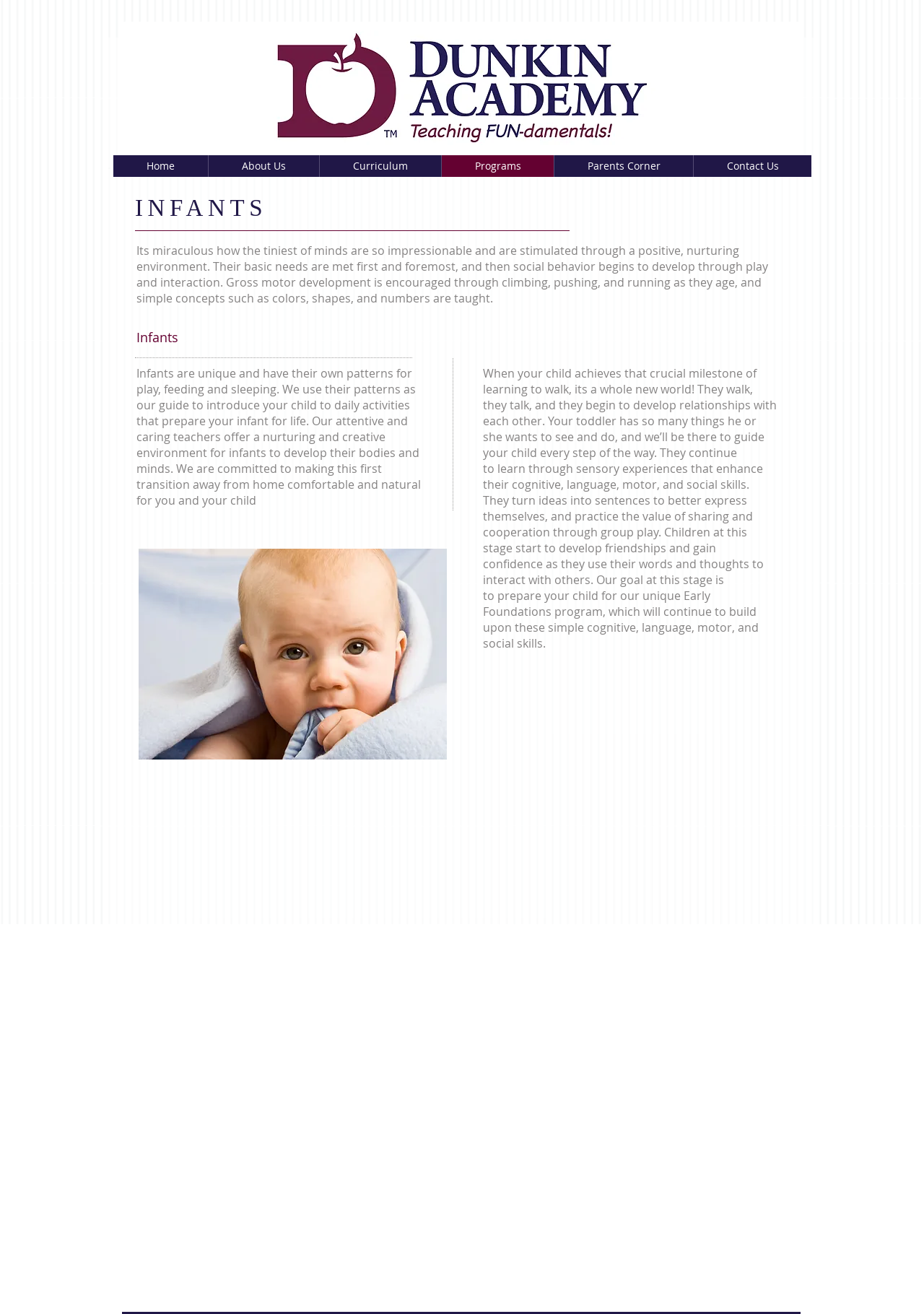Please give a concise answer to this question using a single word or phrase: 
What is the age group focused on this webpage?

Infants